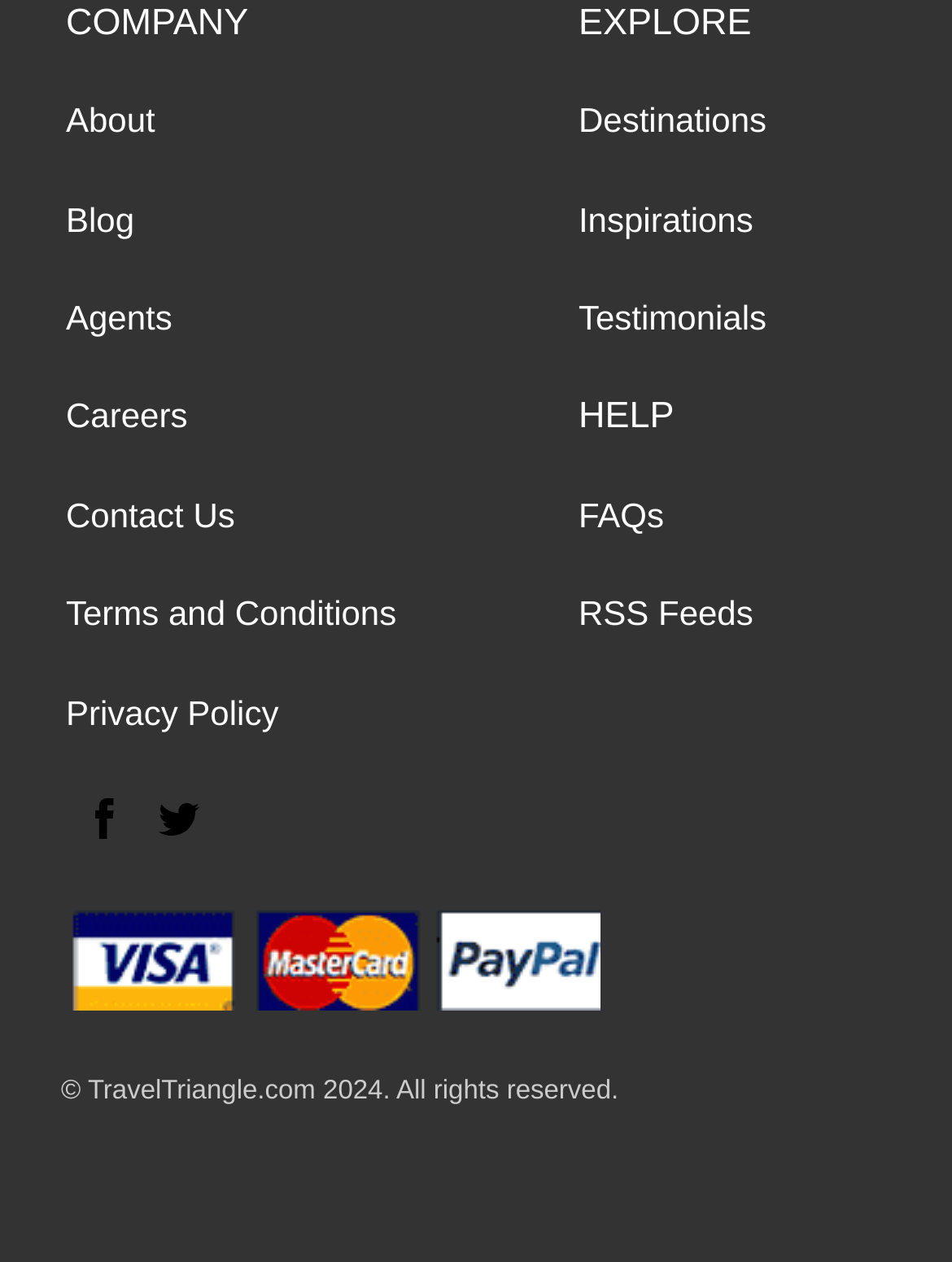Respond with a single word or phrase to the following question:
What is the company name?

TravelTriangle